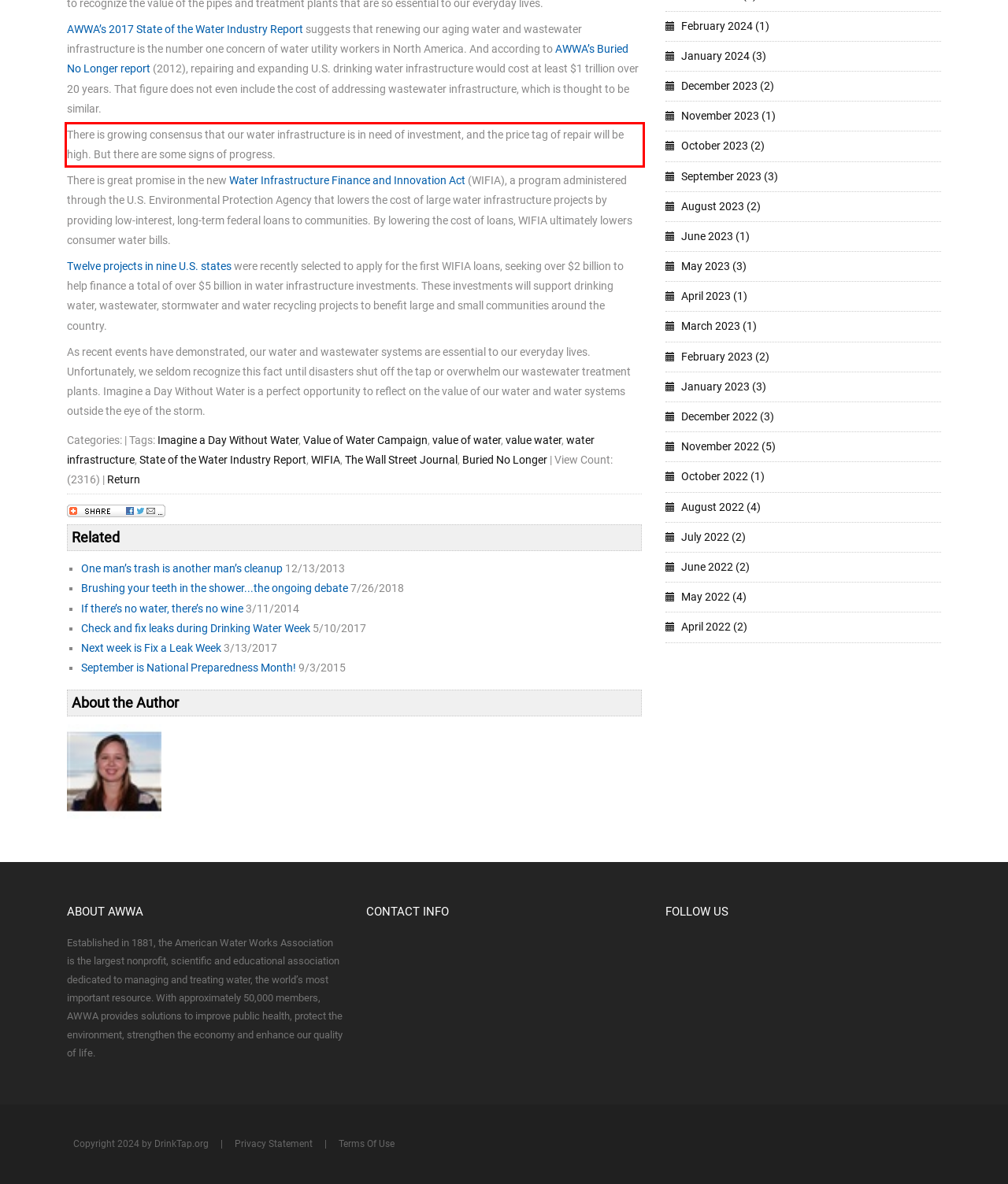Review the webpage screenshot provided, and perform OCR to extract the text from the red bounding box.

There is growing consensus that our water infrastructure is in need of investment, and the price tag of repair will be high. But there are some signs of progress.